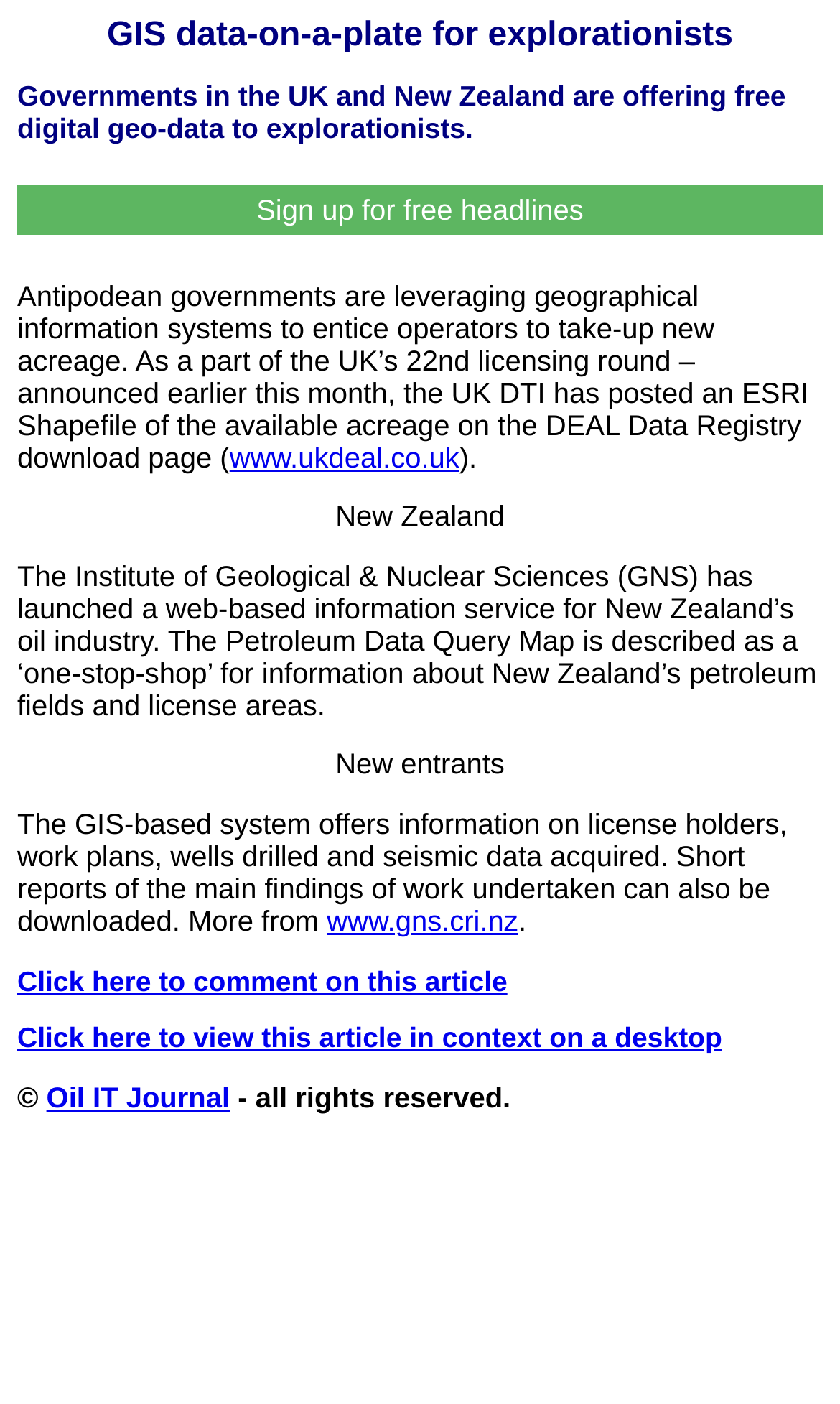Please predict the bounding box coordinates (top-left x, top-left y, bottom-right x, bottom-right y) for the UI element in the screenshot that fits the description: Sign up for free headlines

[0.021, 0.131, 0.979, 0.167]